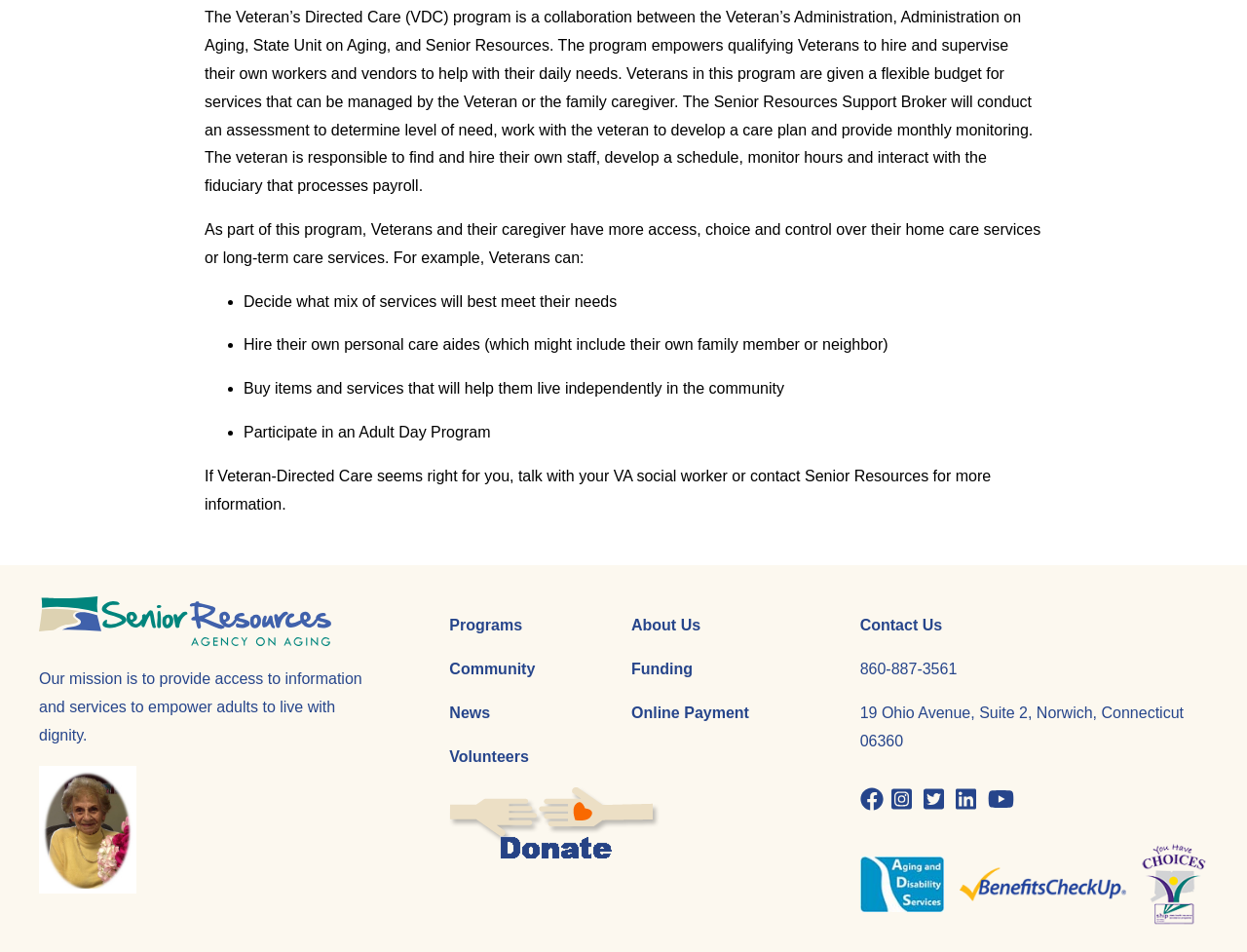Extract the bounding box coordinates of the UI element described by: "alt="Choices Logo"". The coordinates should include four float numbers ranging from 0 to 1, e.g., [left, top, right, bottom].

[0.916, 0.958, 0.969, 0.976]